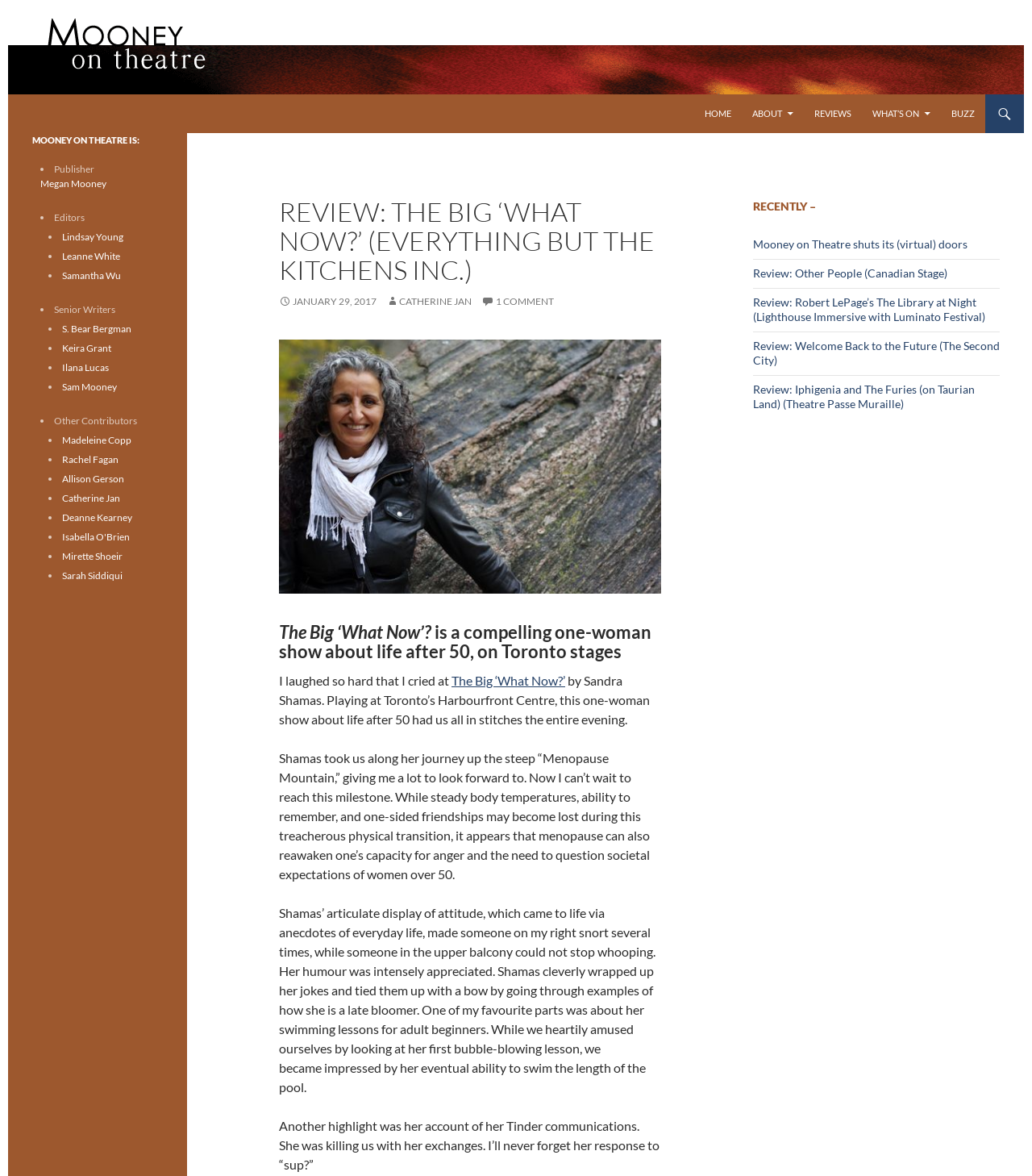What is the topic of the reviewed play?
Use the screenshot to answer the question with a single word or phrase.

Life after 50